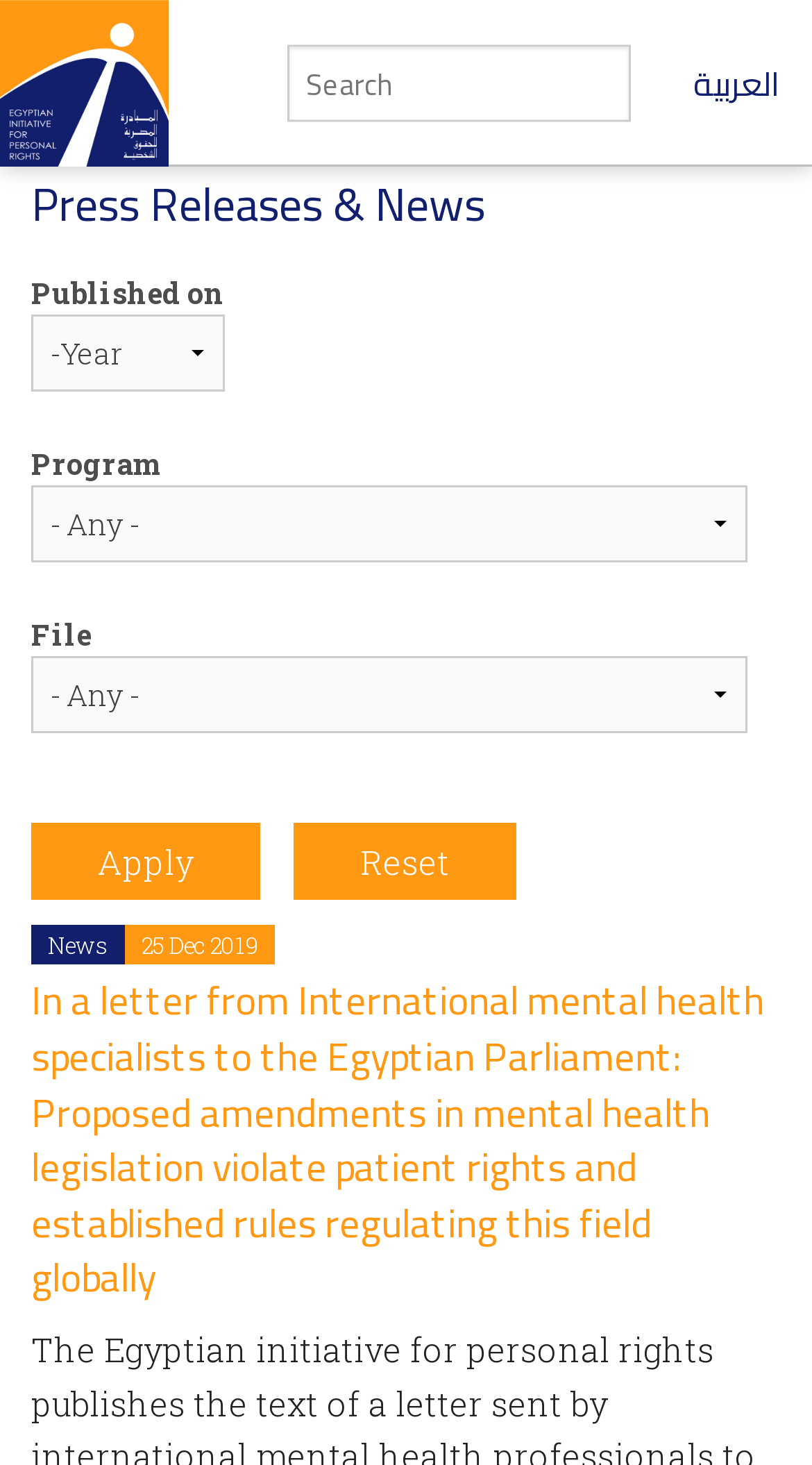Using the elements shown in the image, answer the question comprehensively: What is the language of the link on the top right?

I looked at the link on the top right of the webpage, which is 'العربية', and recognized it as Arabic language.